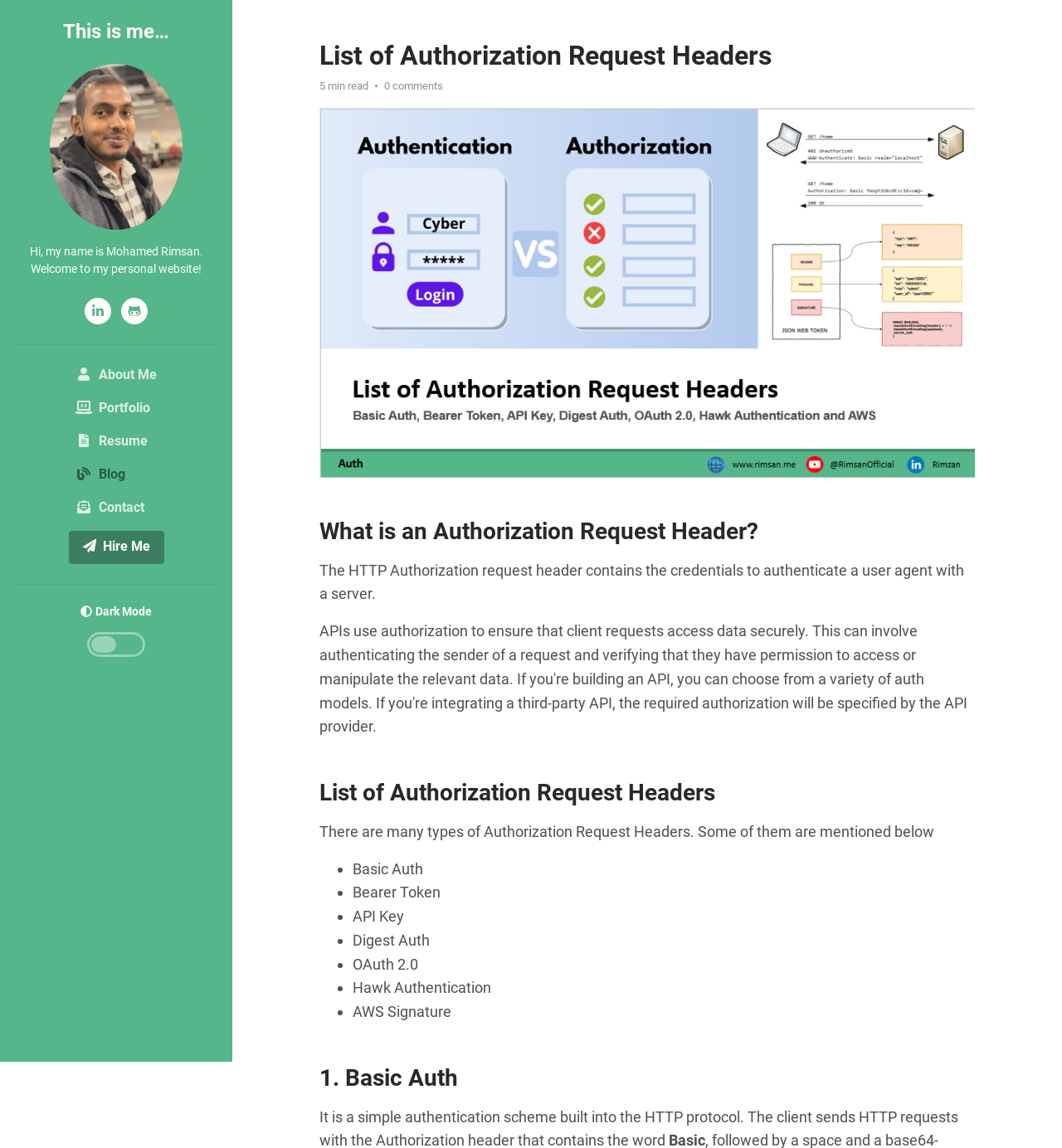How many links are present in the navigation menu?
Look at the screenshot and provide an in-depth answer.

The navigation menu contains 6 links, which are 'About Me', 'Portfolio', 'Resume', 'Blog', 'Contact', and 'Hire Me'. These links are located at the top of the webpage, below the separator.